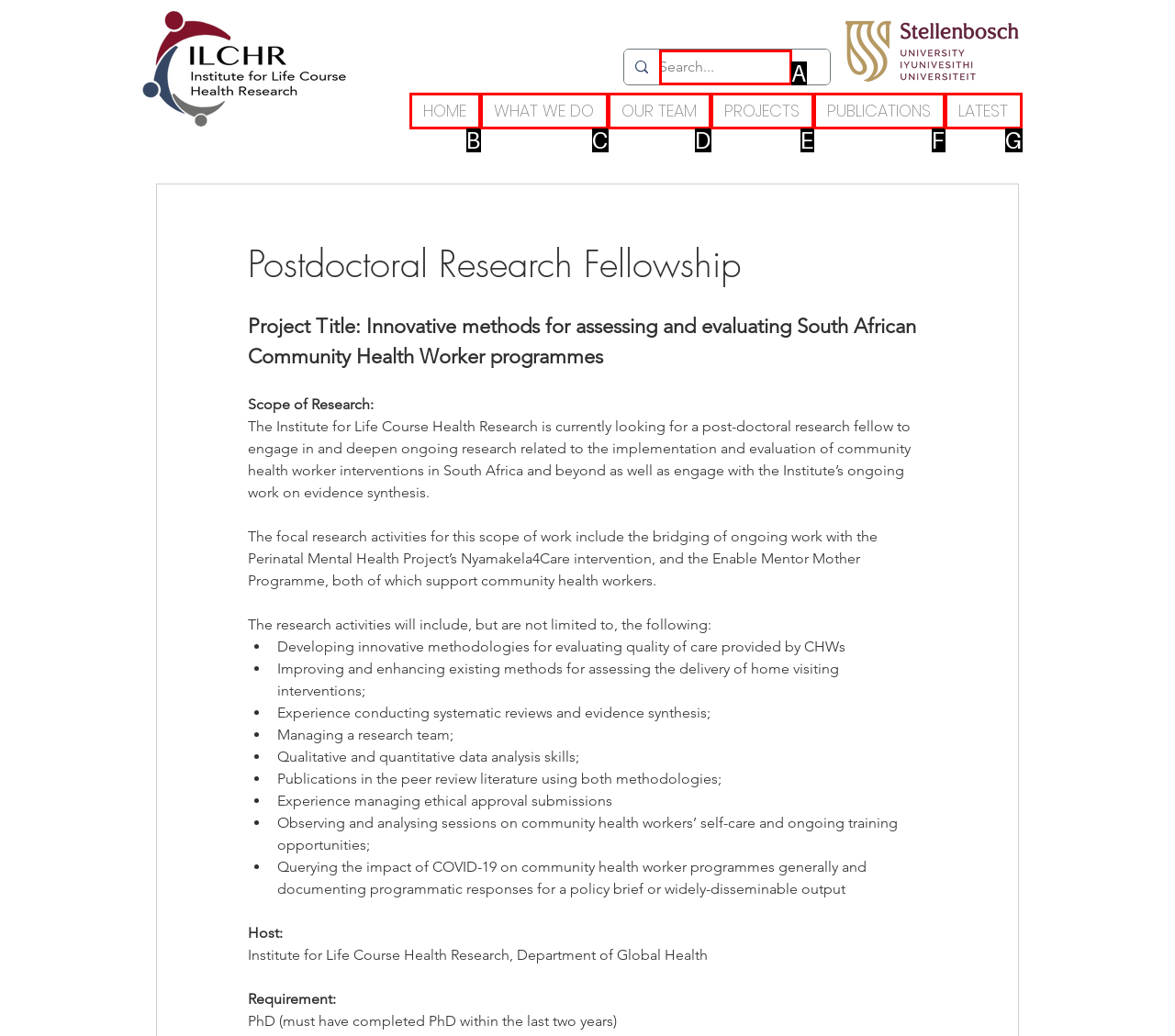Which UI element matches this description: WHAT WE DO?
Reply with the letter of the correct option directly.

C